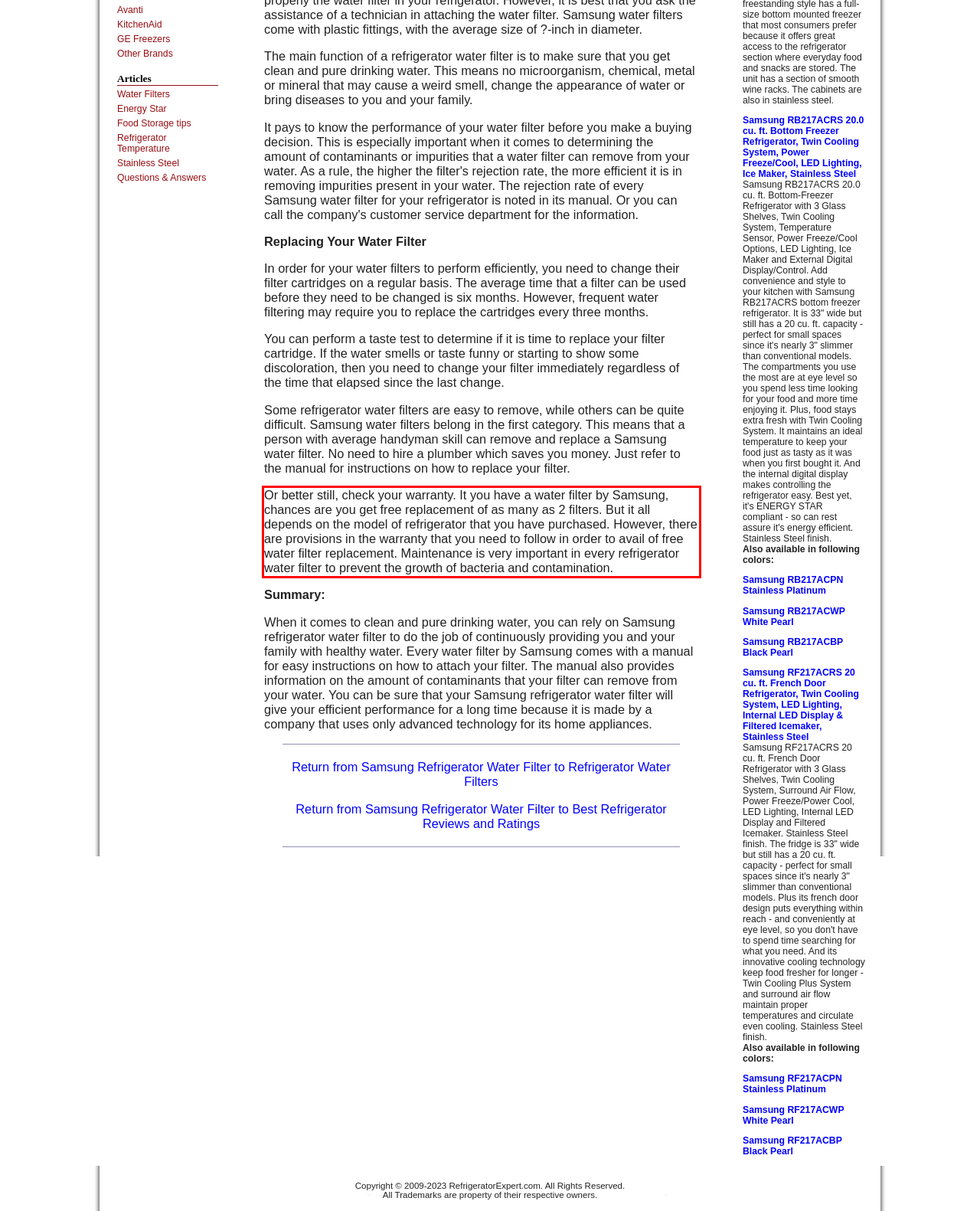Please use OCR to extract the text content from the red bounding box in the provided webpage screenshot.

Or better still, check your warranty. It you have a water filter by Samsung, chances are you get free replacement of as many as 2 filters. But it all depends on the model of refrigerator that you have purchased. However, there are provisions in the warranty that you need to follow in order to avail of free water filter replacement. Maintenance is very important in every refrigerator water filter to prevent the growth of bacteria and contamination.